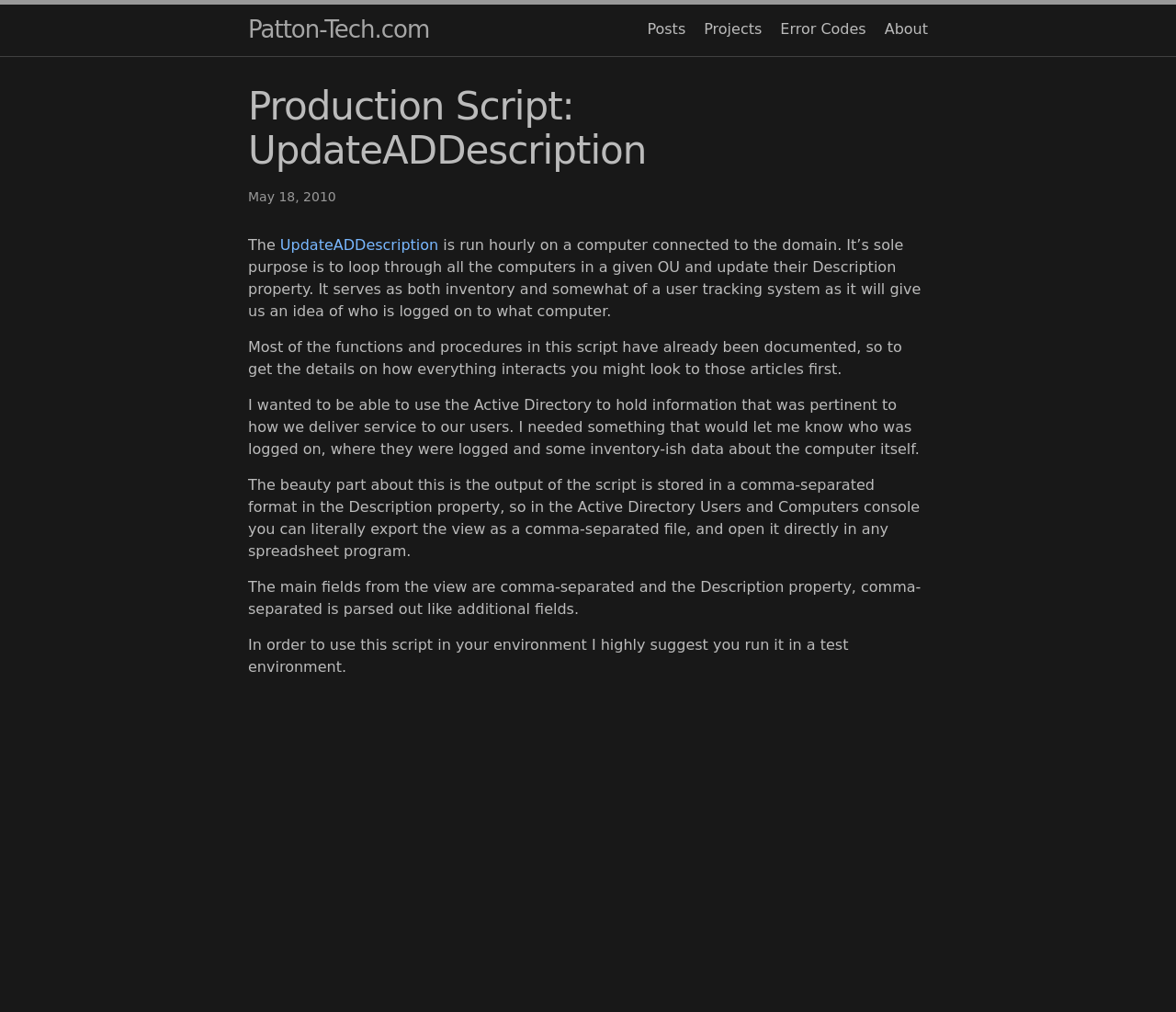Identify and provide the text of the main header on the webpage.

Production Script: UpdateADDescription